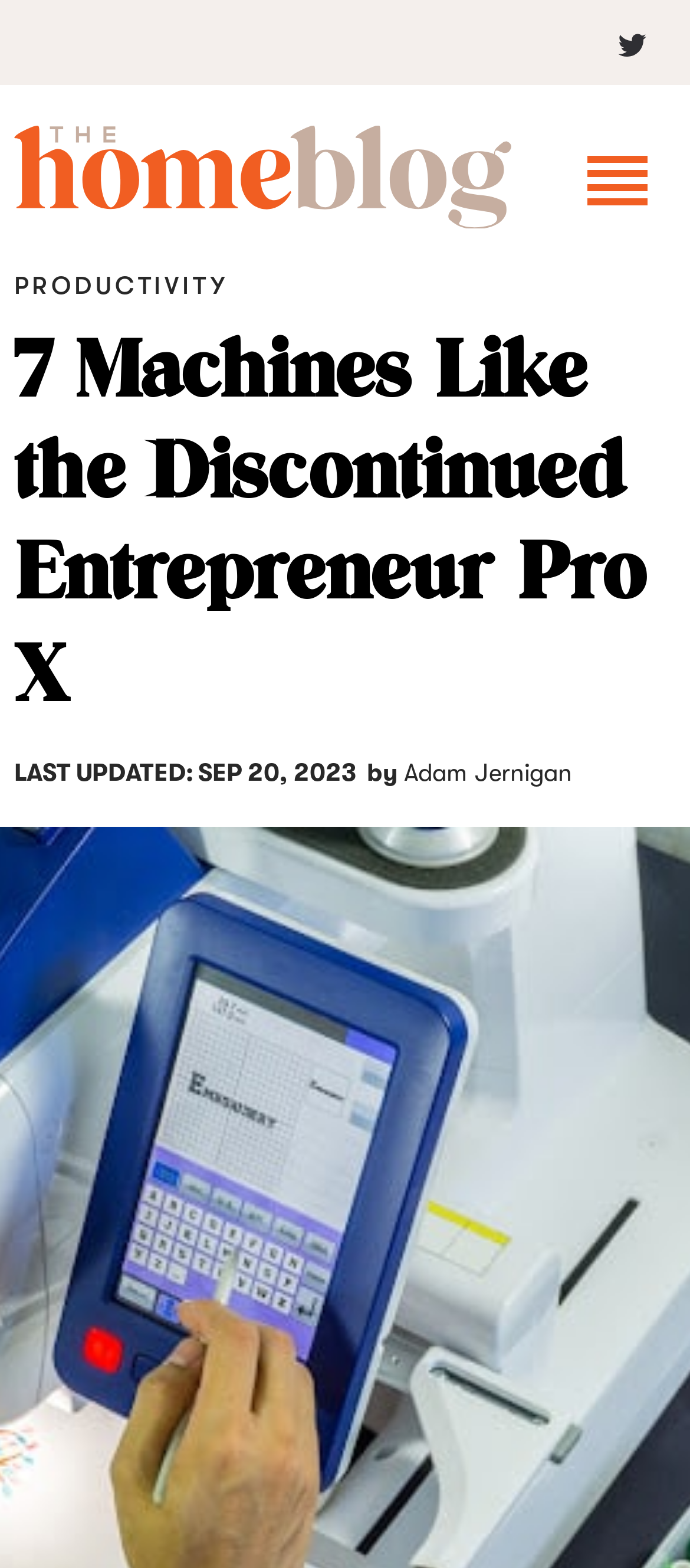Provide a brief response to the question below using one word or phrase:
What is the author's name?

Adam Jernigan